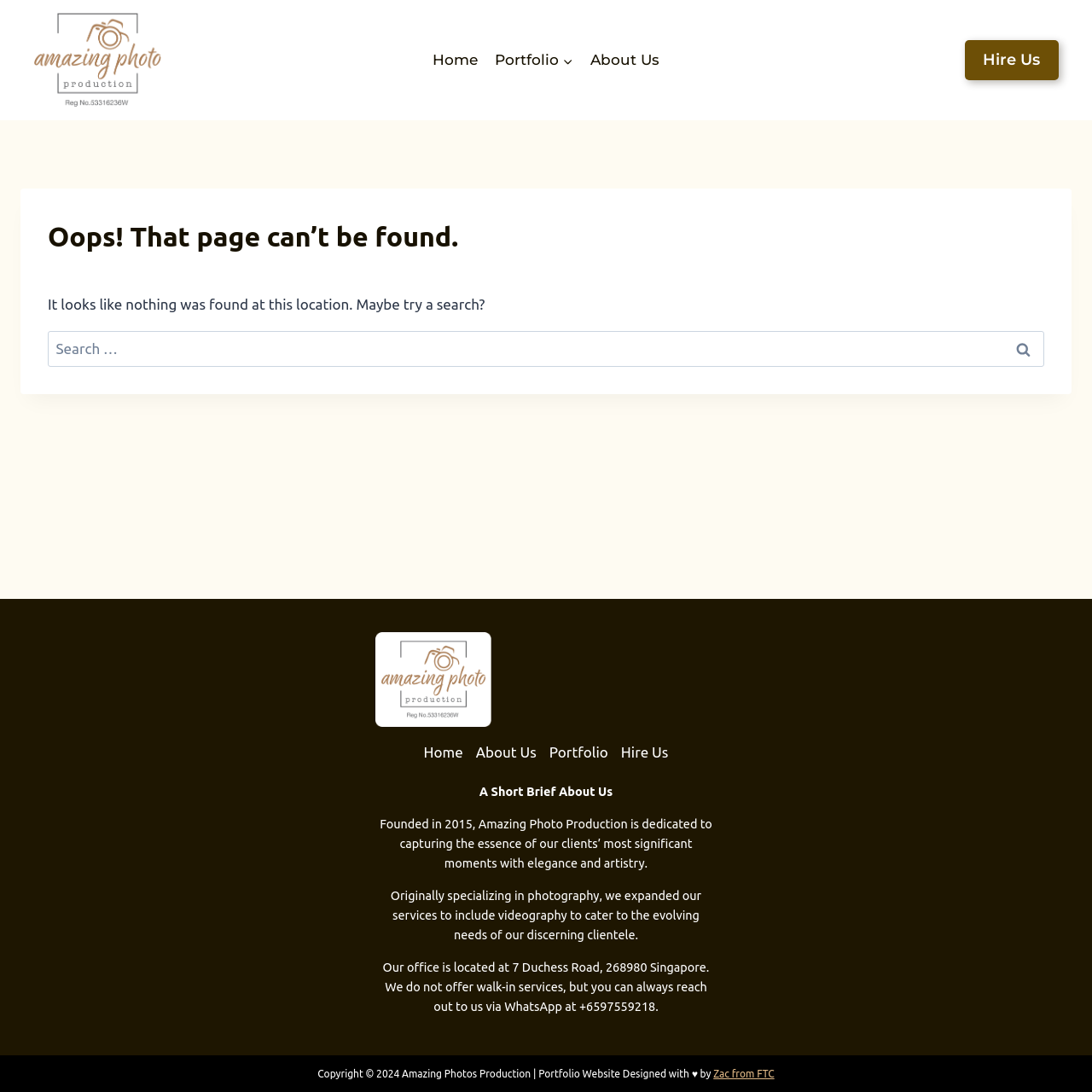Locate and extract the headline of this webpage.

Oops! That page can’t be found.